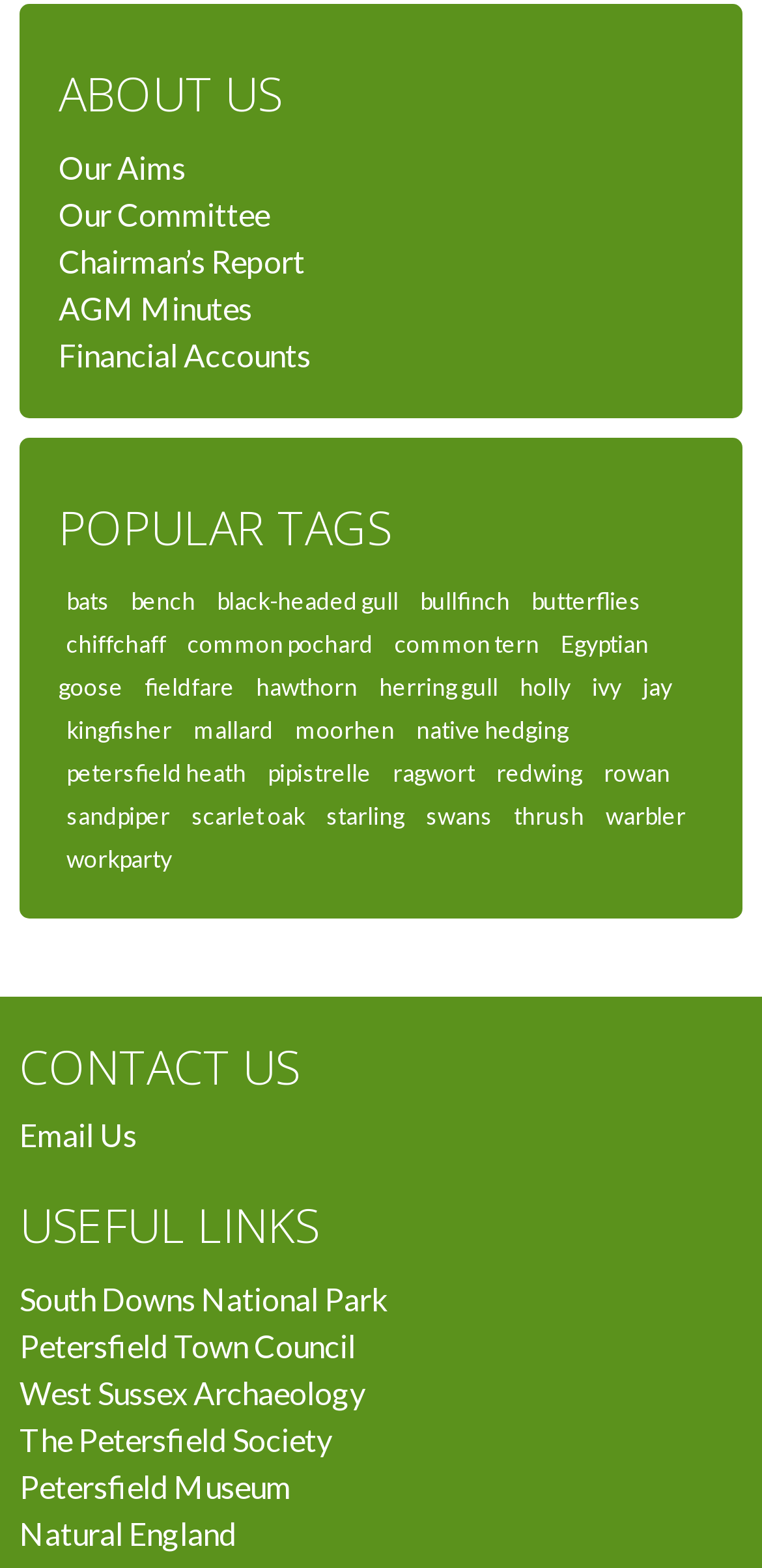Point out the bounding box coordinates of the section to click in order to follow this instruction: "Contact Us via Email".

[0.026, 0.712, 0.179, 0.735]